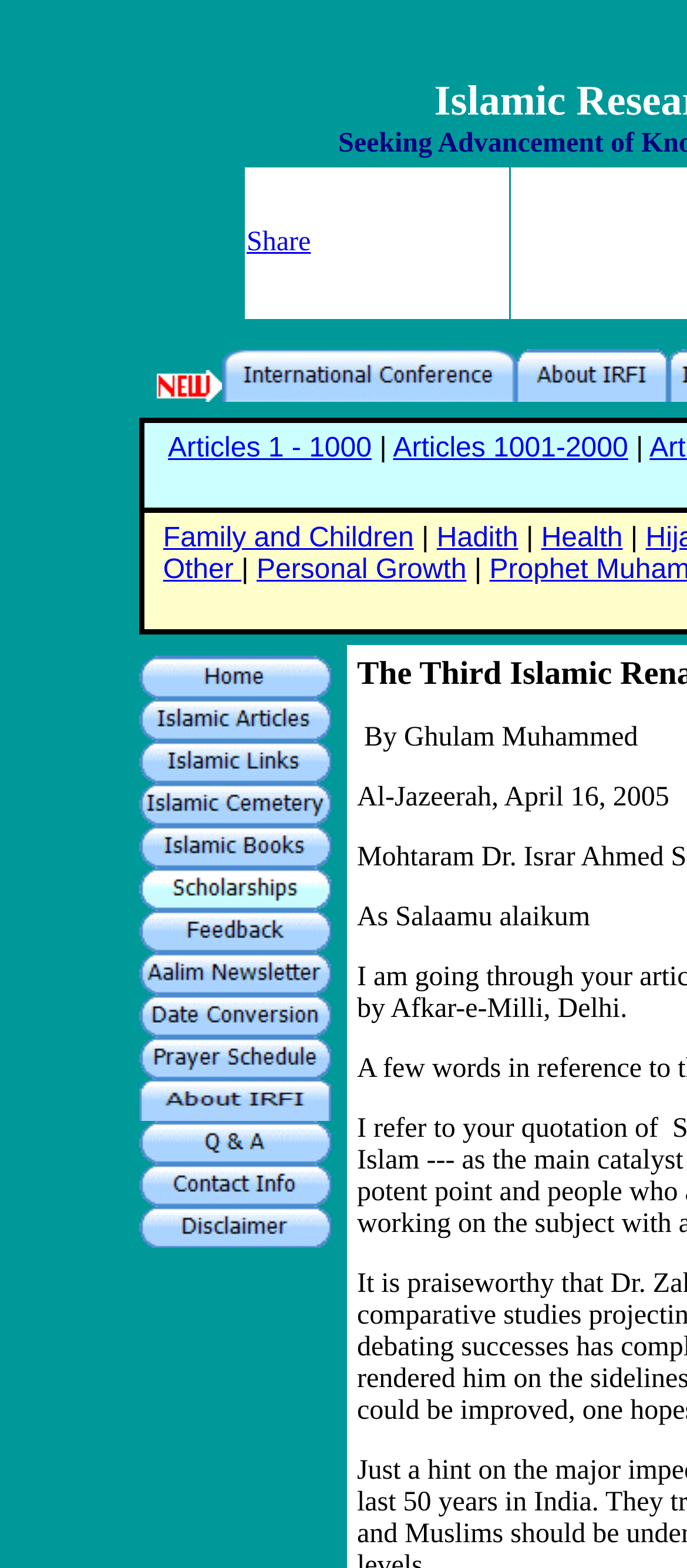Pinpoint the bounding box coordinates of the element you need to click to execute the following instruction: "Learn about Islamic perspectives on health". The bounding box should be represented by four float numbers between 0 and 1, in the format [left, top, right, bottom].

[0.788, 0.334, 0.906, 0.353]